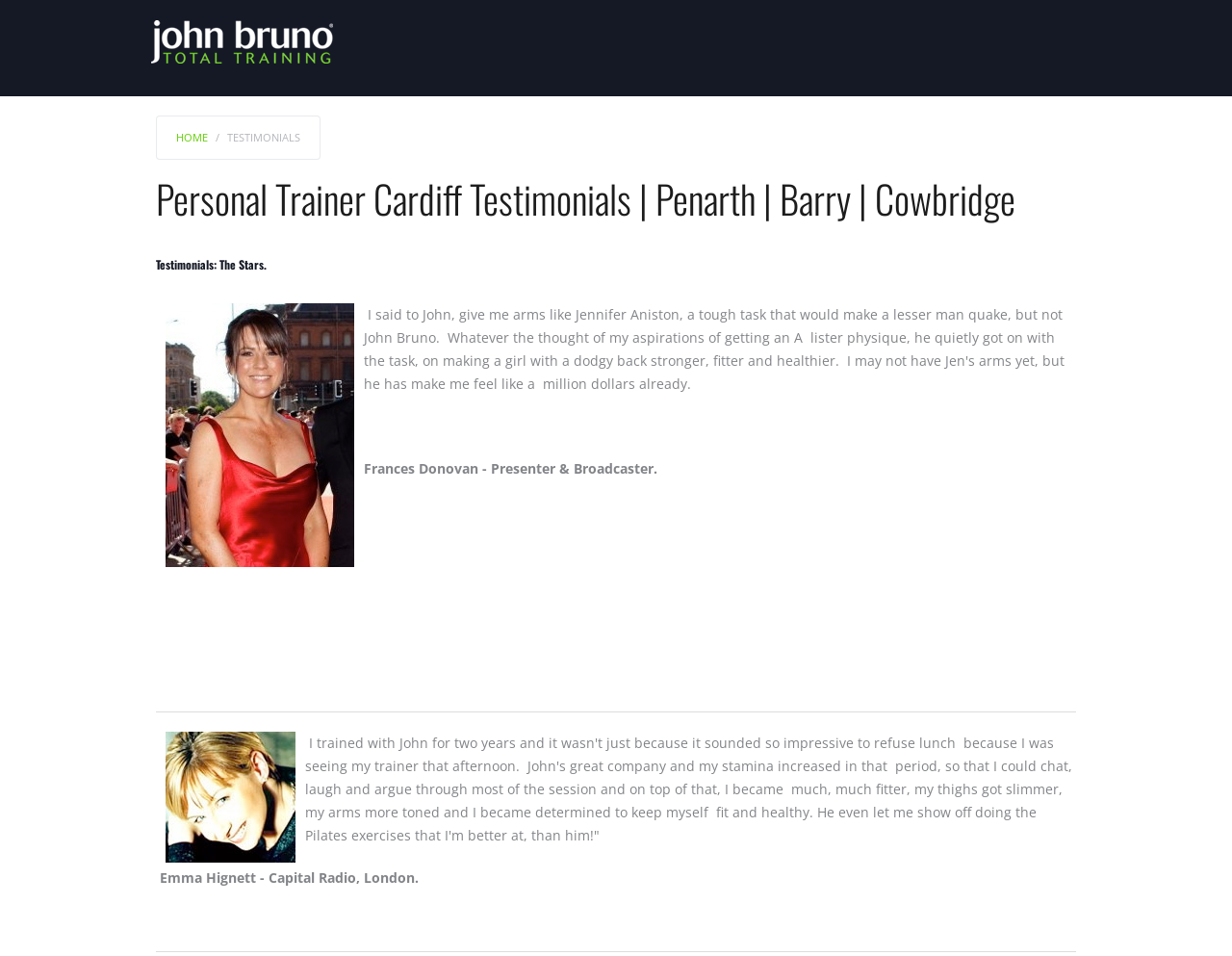What is the purpose of the separators on the page?
Answer the question based on the image using a single word or a brief phrase.

To separate testimonials